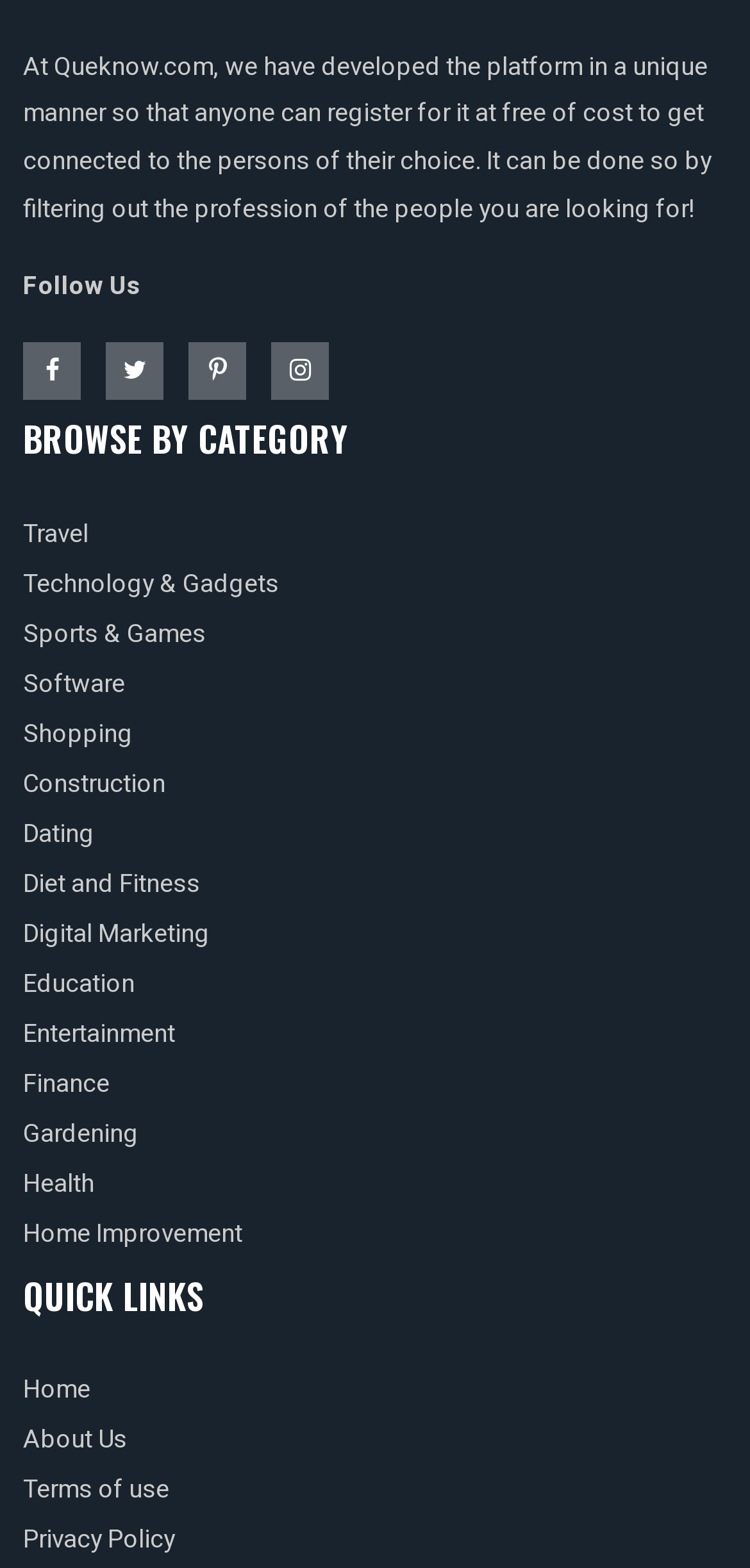Find the bounding box coordinates of the clickable area required to complete the following action: "Read Terms of use".

[0.031, 0.938, 0.226, 0.962]